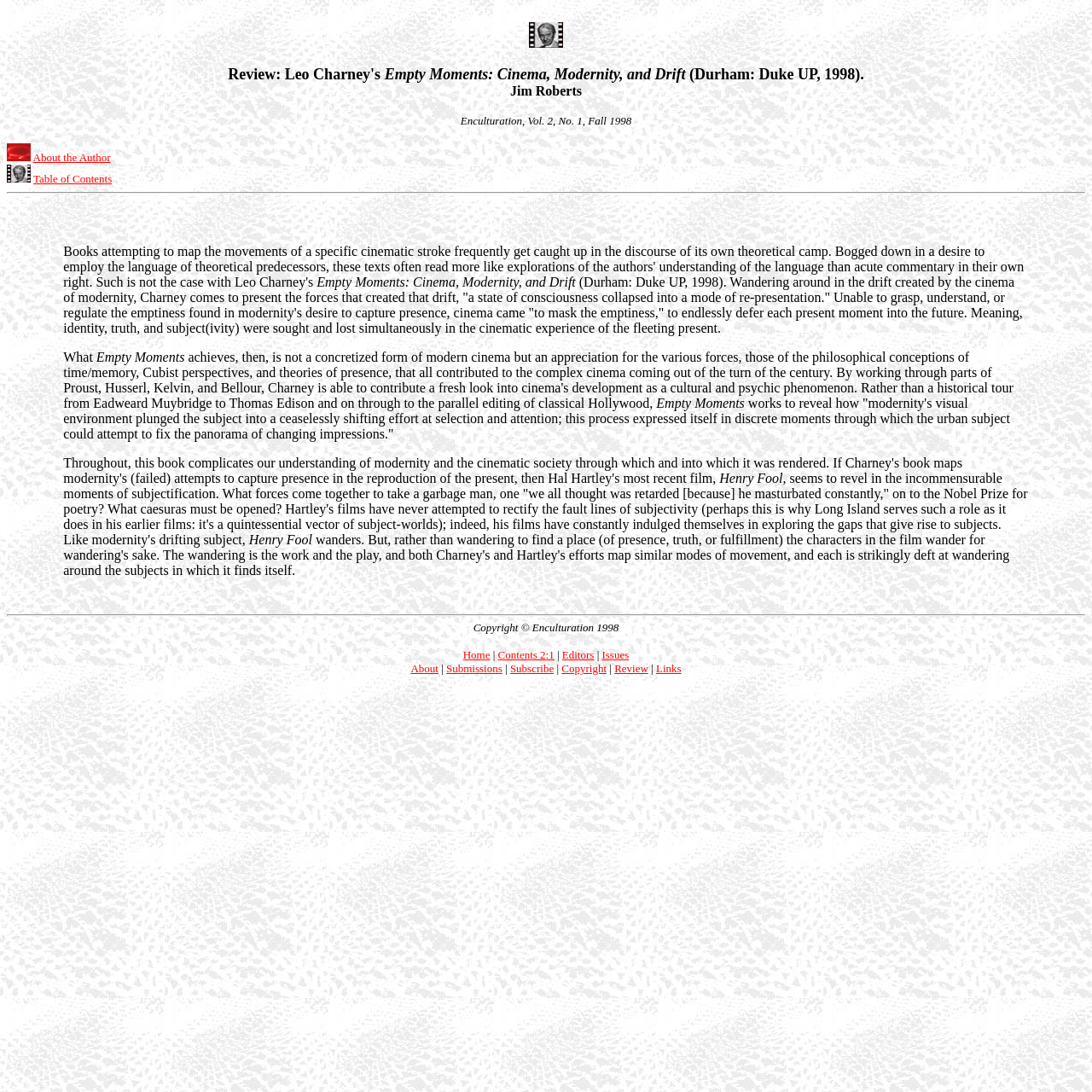Extract the bounding box coordinates for the described element: "Submissions". The coordinates should be represented as four float numbers between 0 and 1: [left, top, right, bottom].

[0.409, 0.606, 0.46, 0.618]